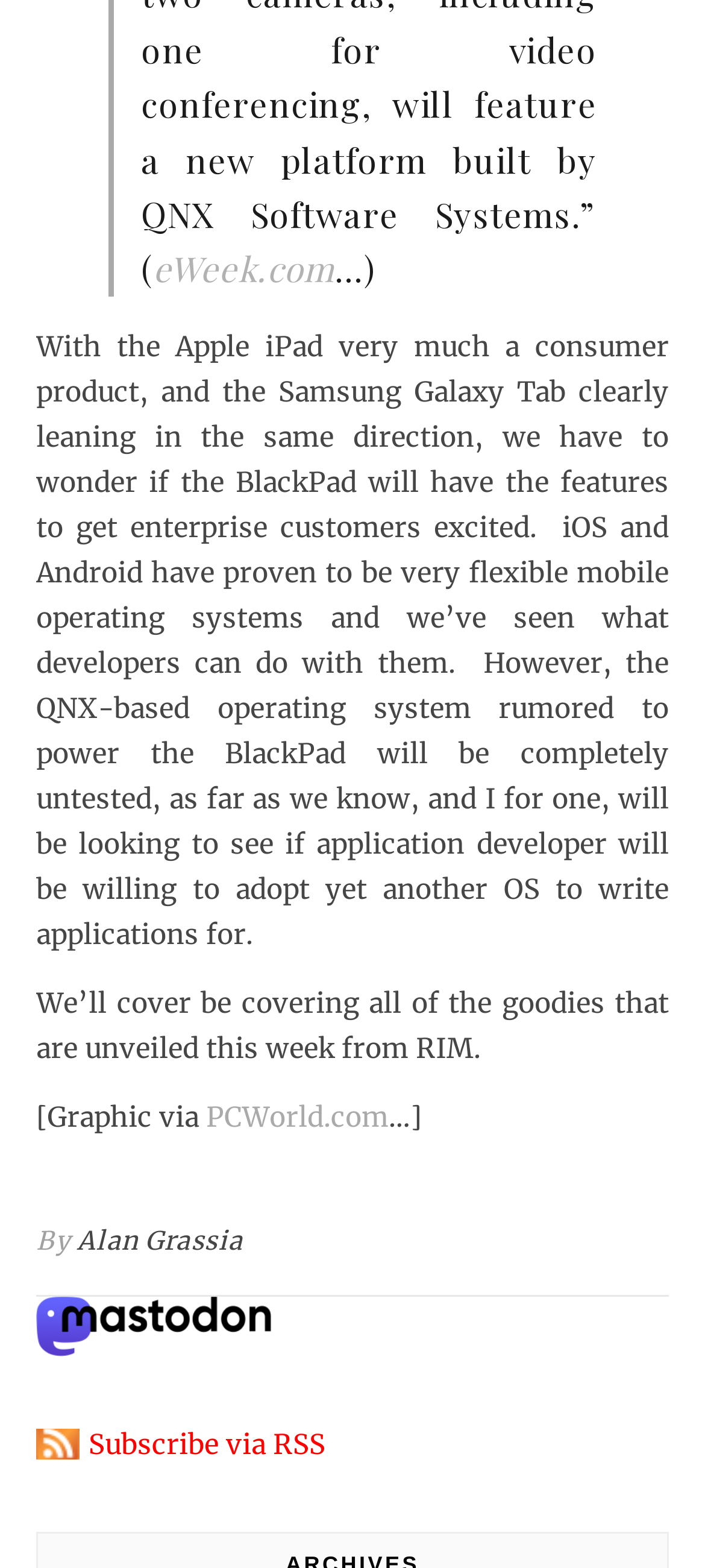Show the bounding box coordinates for the HTML element described as: "Subscribe via RSS".

[0.051, 0.896, 0.462, 0.946]